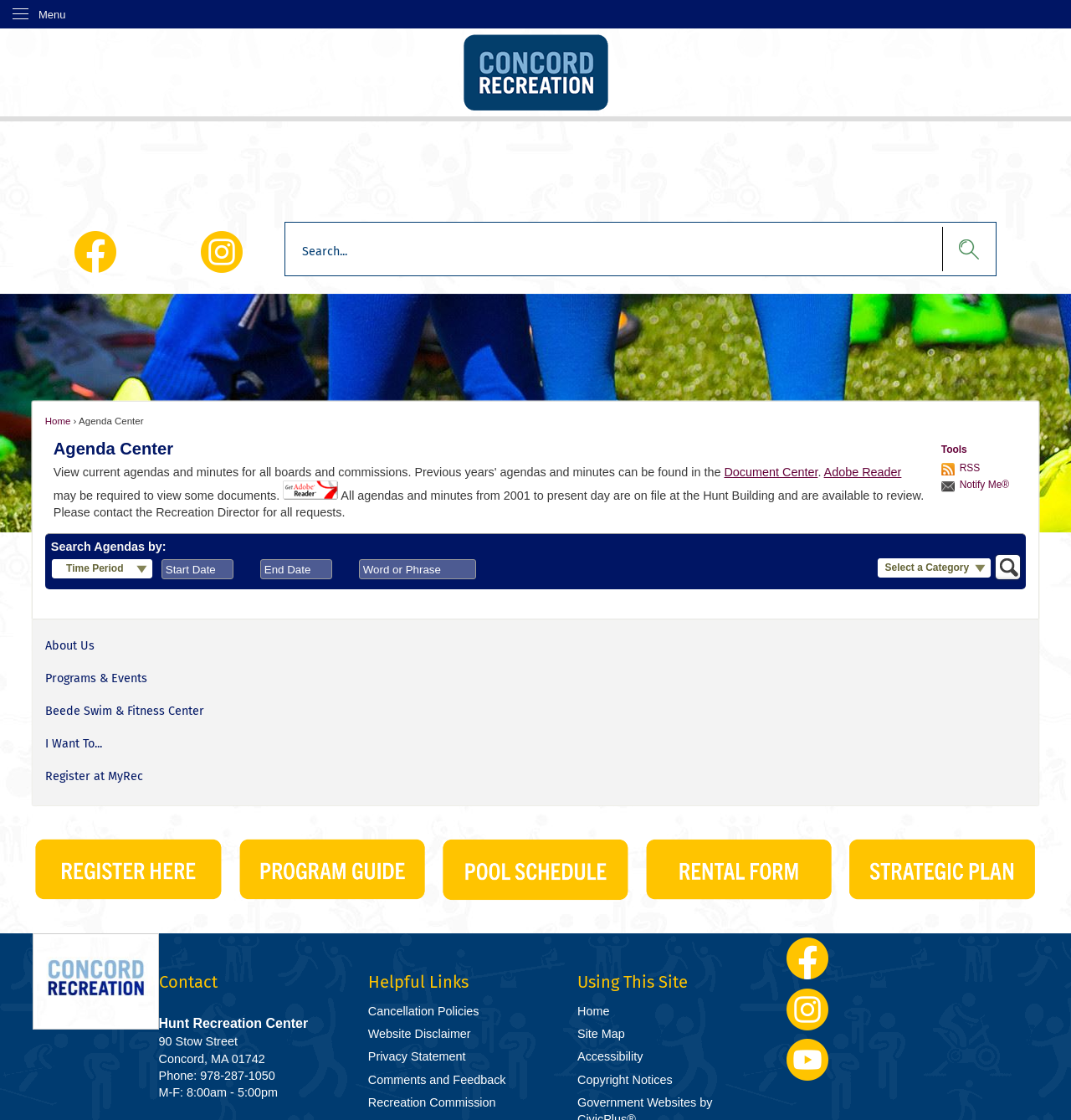Please identify the bounding box coordinates of the element on the webpage that should be clicked to follow this instruction: "View Document Center". The bounding box coordinates should be given as four float numbers between 0 and 1, formatted as [left, top, right, bottom].

[0.676, 0.415, 0.764, 0.427]